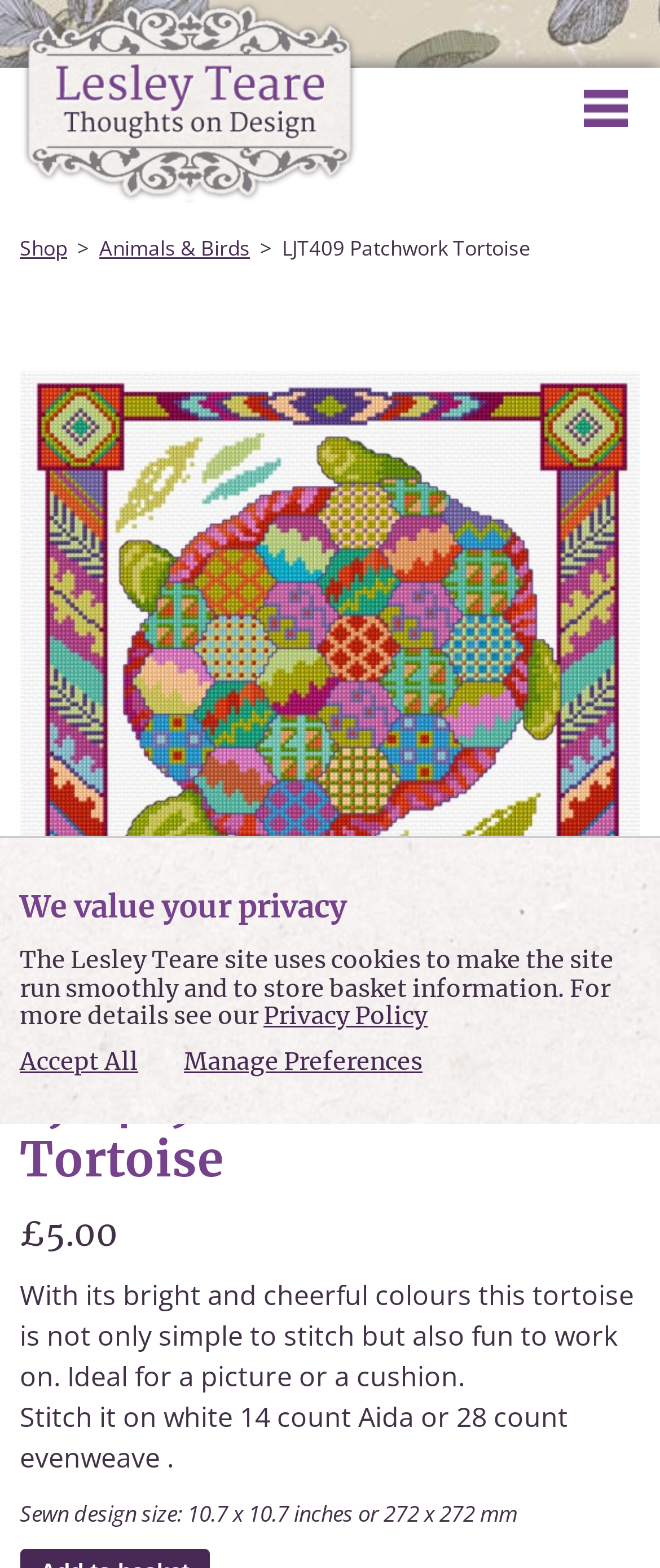Determine the bounding box for the described UI element: "Privacy Policy".

[0.399, 0.638, 0.648, 0.658]